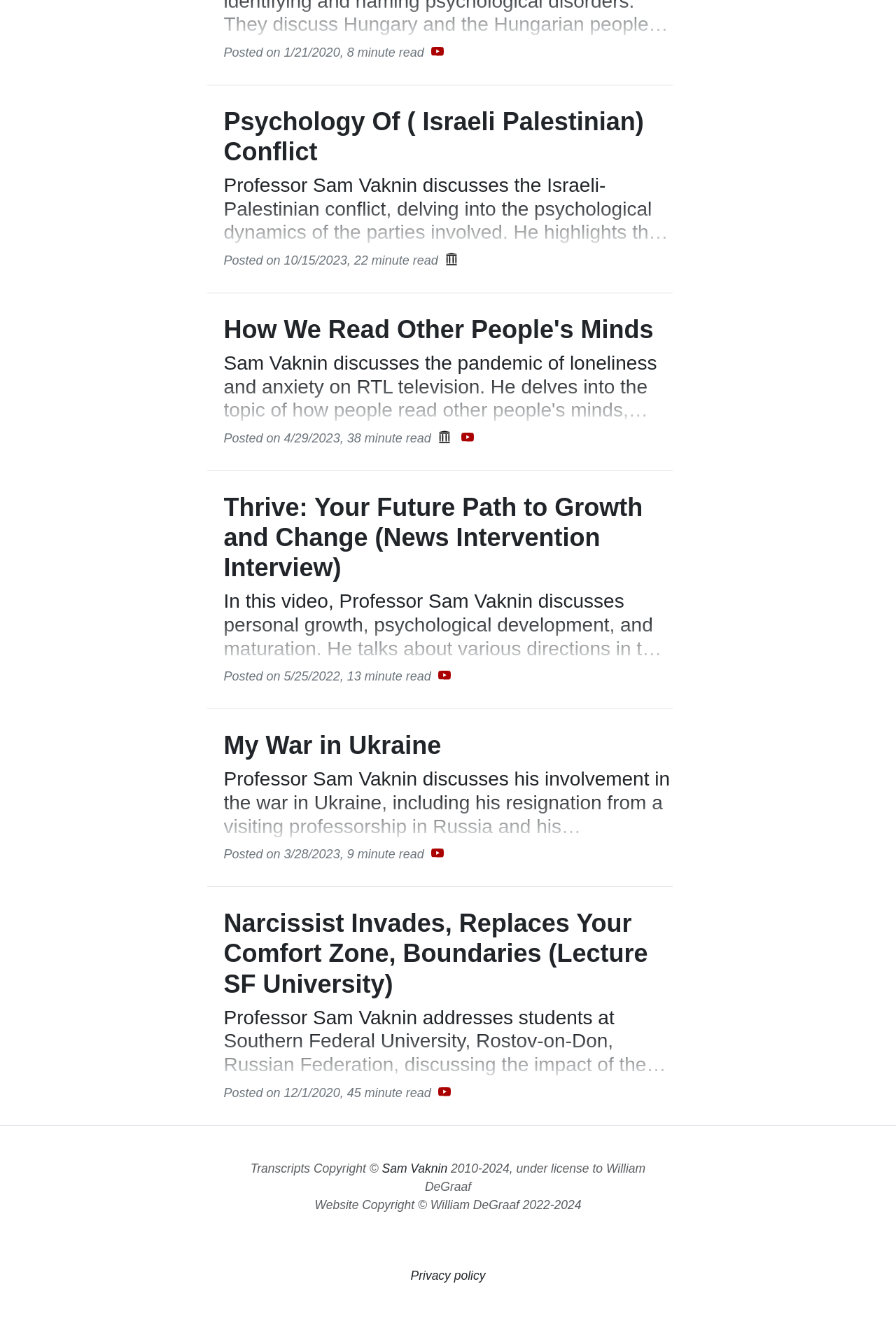How many minutes is the video 'Thrive: Your Future Path to Growth and Change'? Analyze the screenshot and reply with just one word or a short phrase.

13